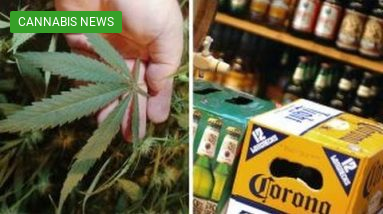Analyze the image and give a detailed response to the question:
What is represented by the beer boxes?

The image presents a juxtaposition between cannabis and beer, and on the right, various beer boxes are displayed, representing traditional alcoholic beverages, which is contrasted with the growing acceptance and use of marijuana.